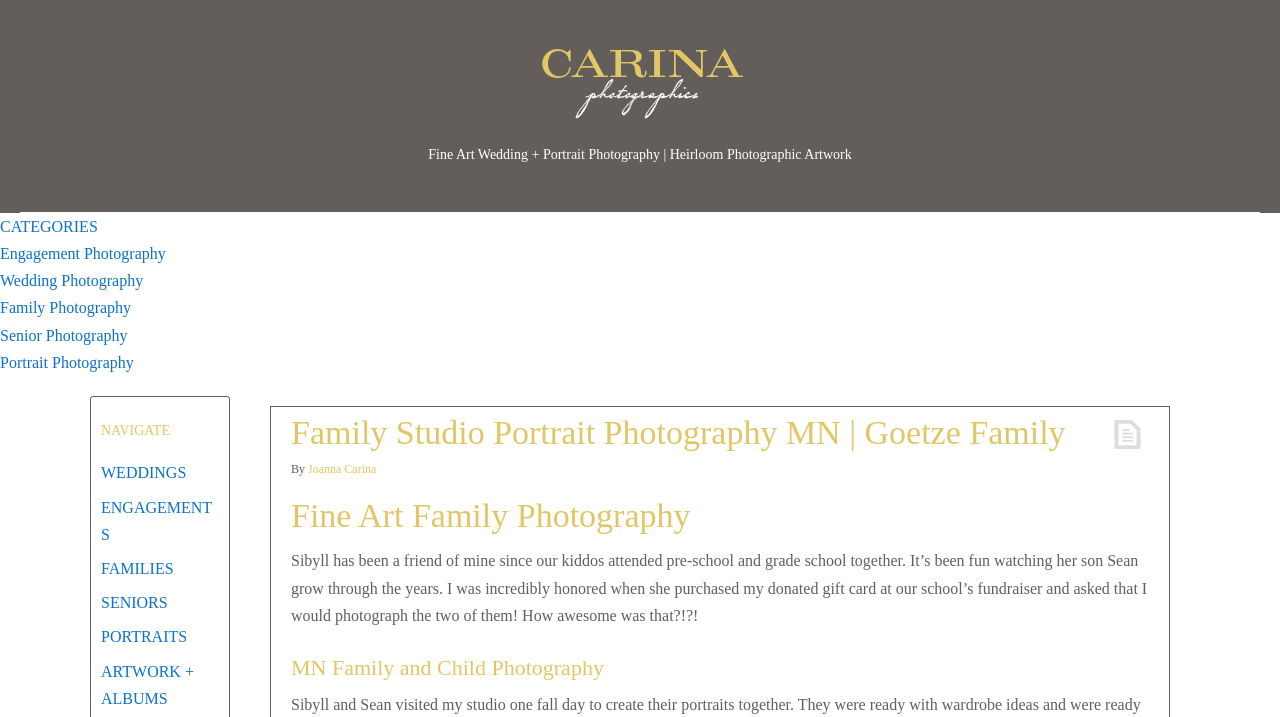What type of photography is featured on this webpage?
Please use the visual content to give a single word or phrase answer.

Family Studio Portrait Photography